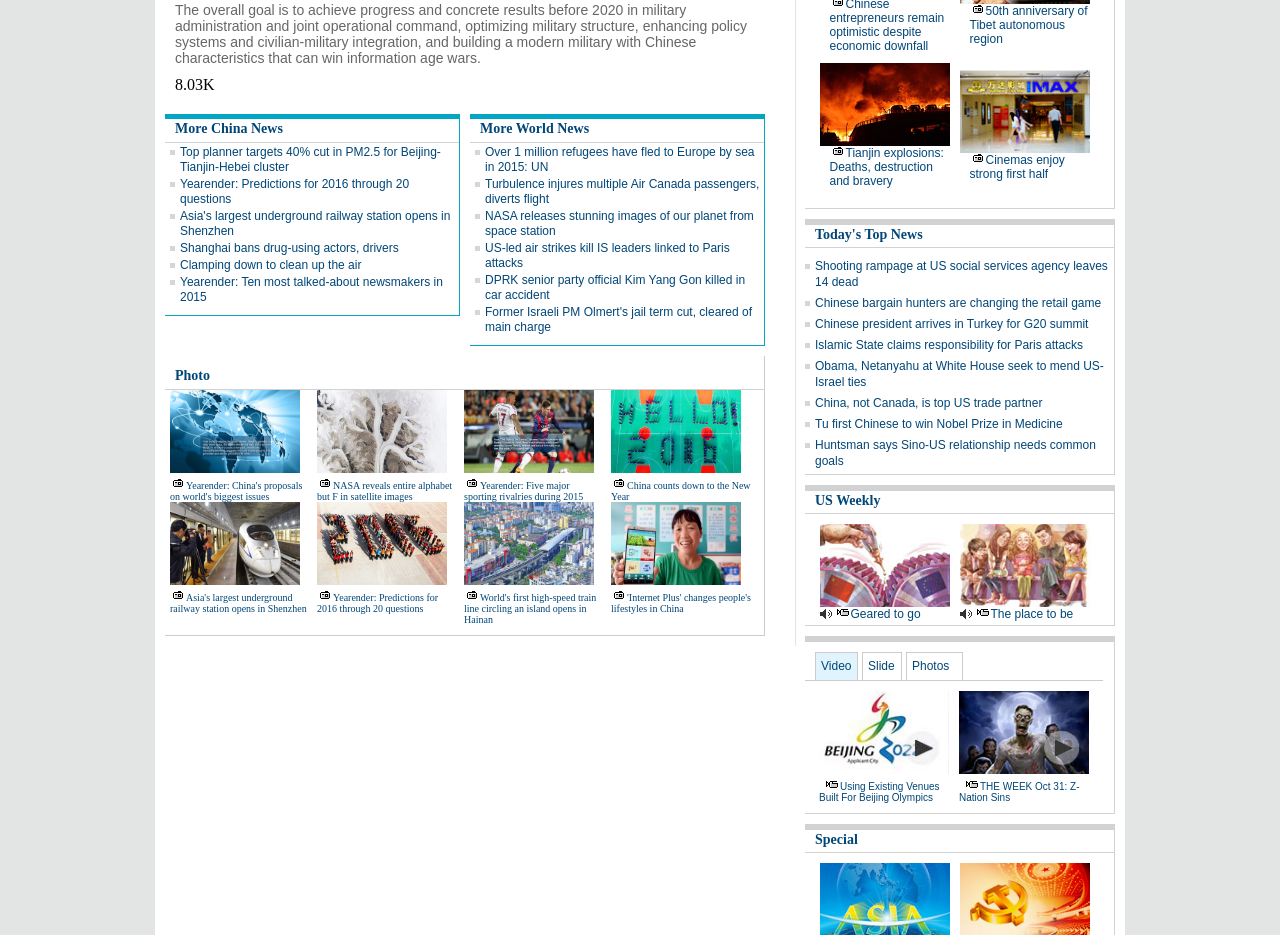Identify the bounding box coordinates of the region that needs to be clicked to carry out this instruction: "Click on 'More China News'". Provide these coordinates as four float numbers ranging from 0 to 1, i.e., [left, top, right, bottom].

[0.137, 0.129, 0.221, 0.145]